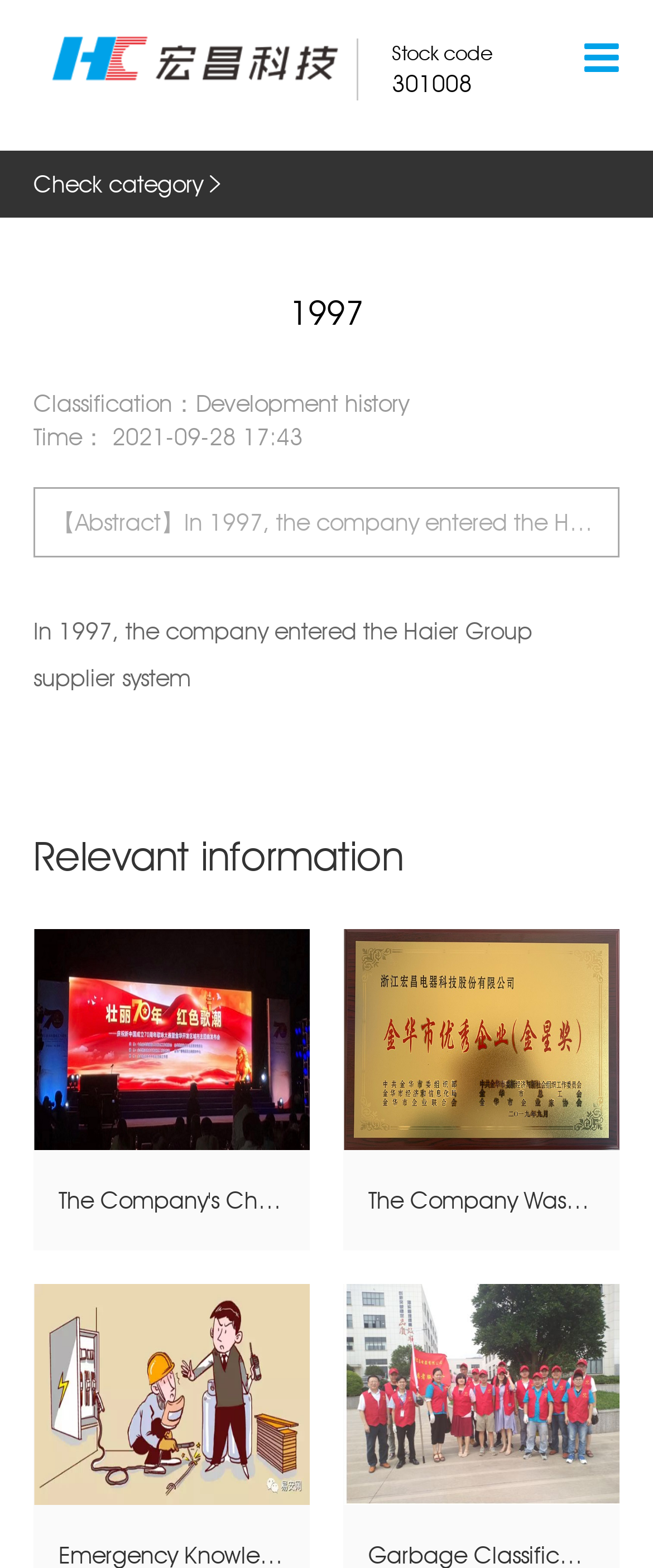What is the company's development history classified as?
Look at the image and respond to the question as thoroughly as possible.

The classification of the company's development history can be found in the section with the title '1997', which is labeled as 'Classification：Development history'.